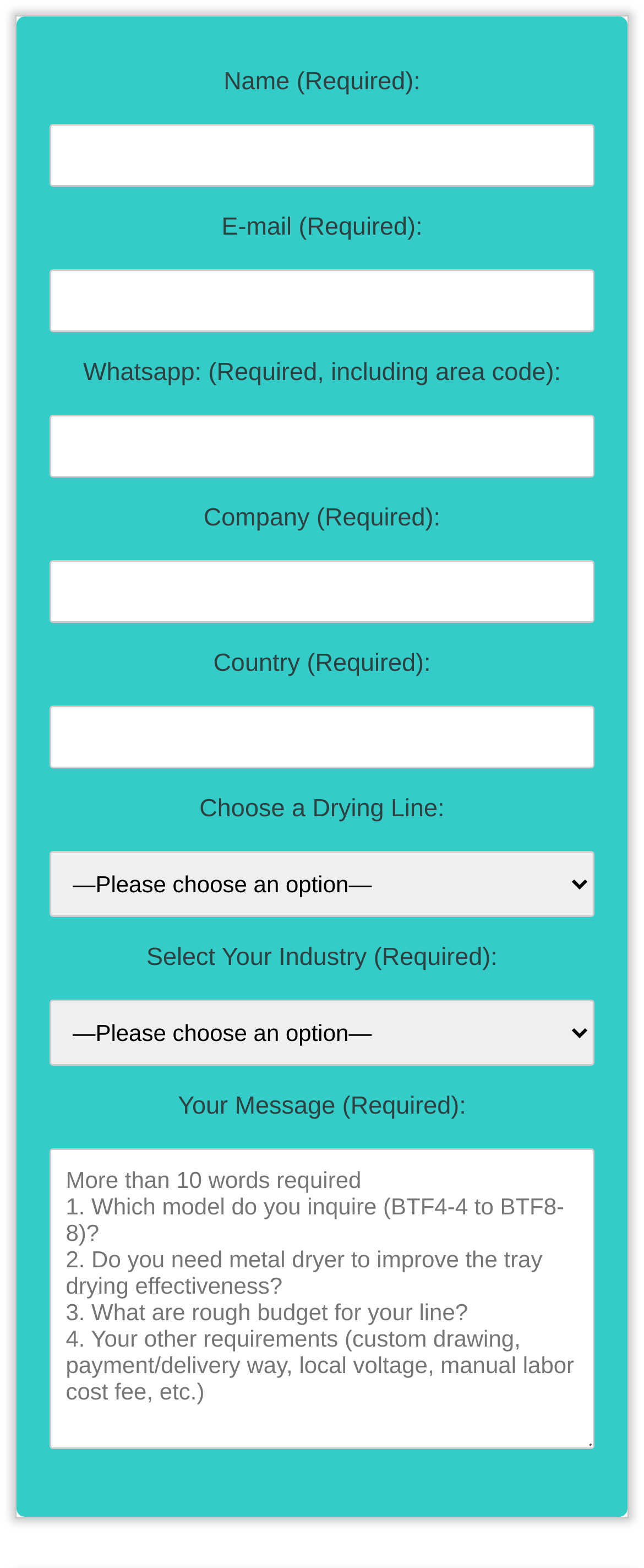Answer briefly with one word or phrase:
How many required fields are there?

7